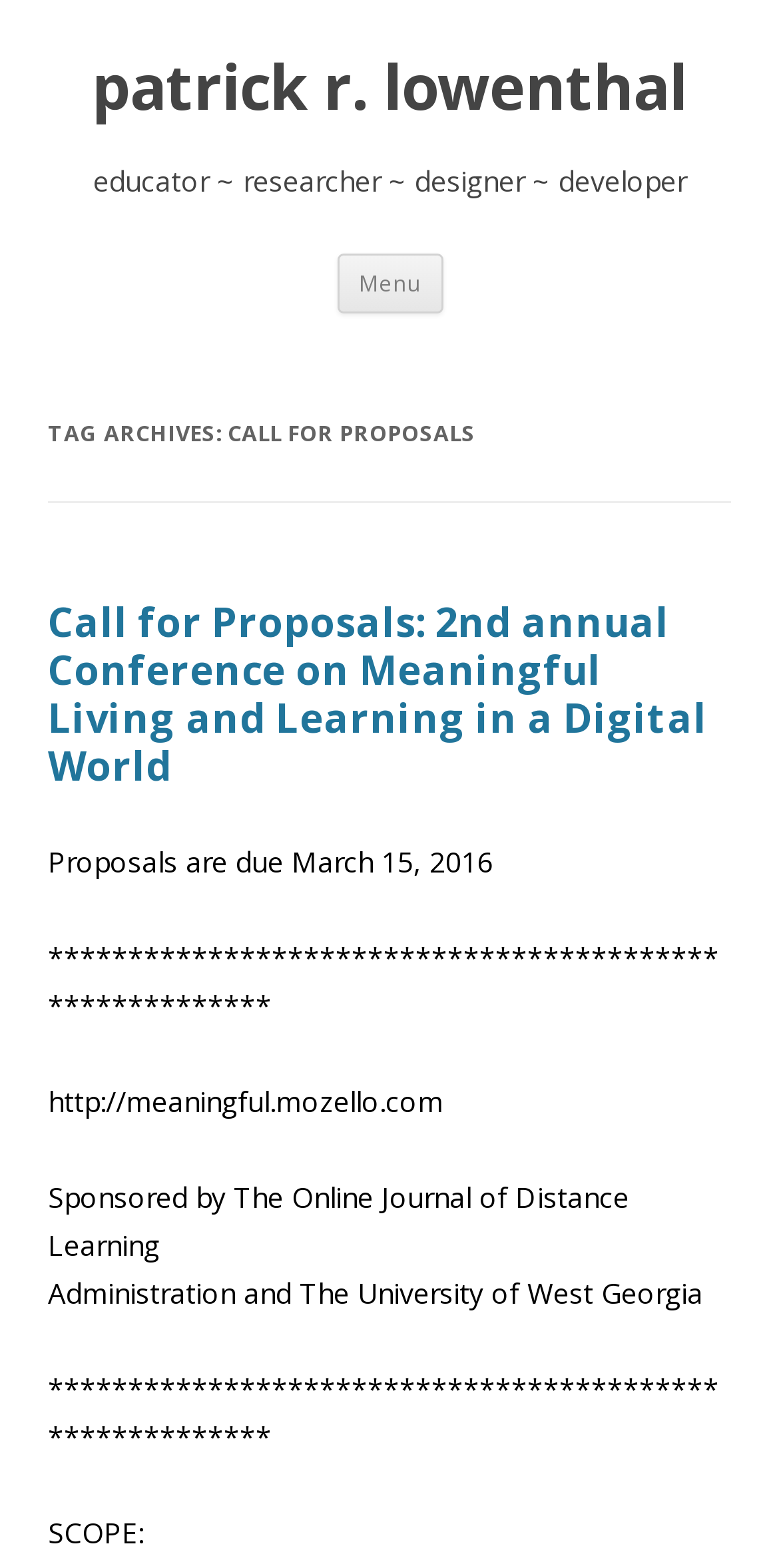Provide a short answer using a single word or phrase for the following question: 
What is the deadline for proposals?

March 15, 2016